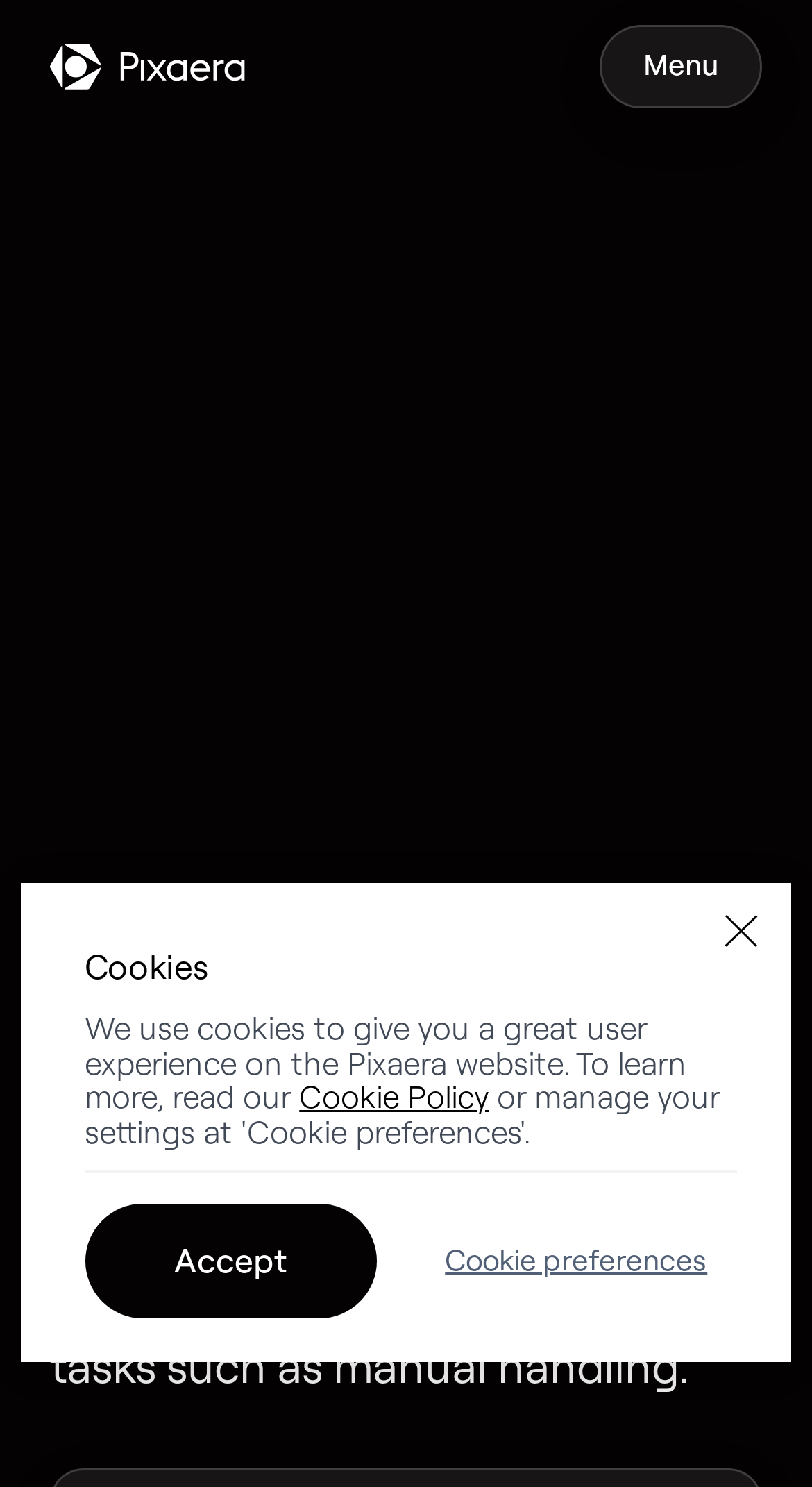Locate the UI element described by LinkedIn in the provided webpage screenshot. Return the bounding box coordinates in the format (top-left x, top-left y, bottom-right x, bottom-right y), ensuring all values are between 0 and 1.

None